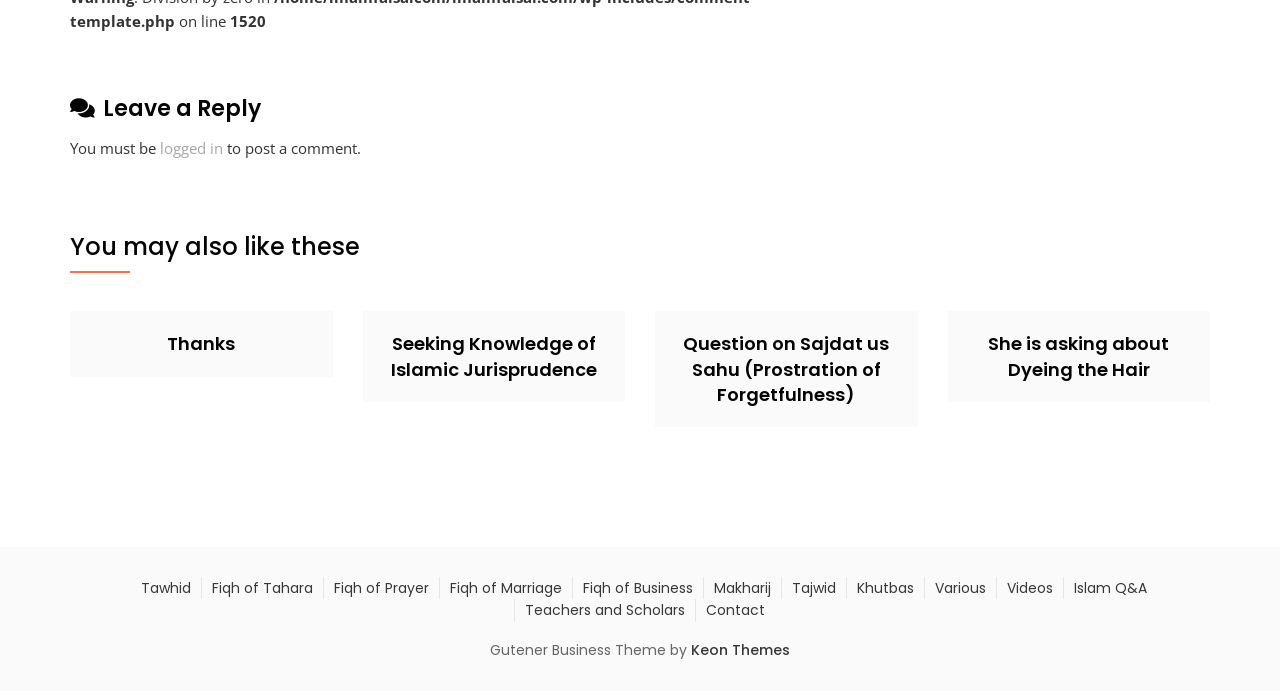What is the name of the theme used by this website?
We need a detailed and meticulous answer to the question.

At the bottom of the page, there is a static text element with a bounding box coordinate of [0.383, 0.926, 0.54, 0.955]. The text of this element is 'Gutener Business Theme by Keon Themes'. Therefore, the name of the theme used by this website is 'Gutener Business Theme'.